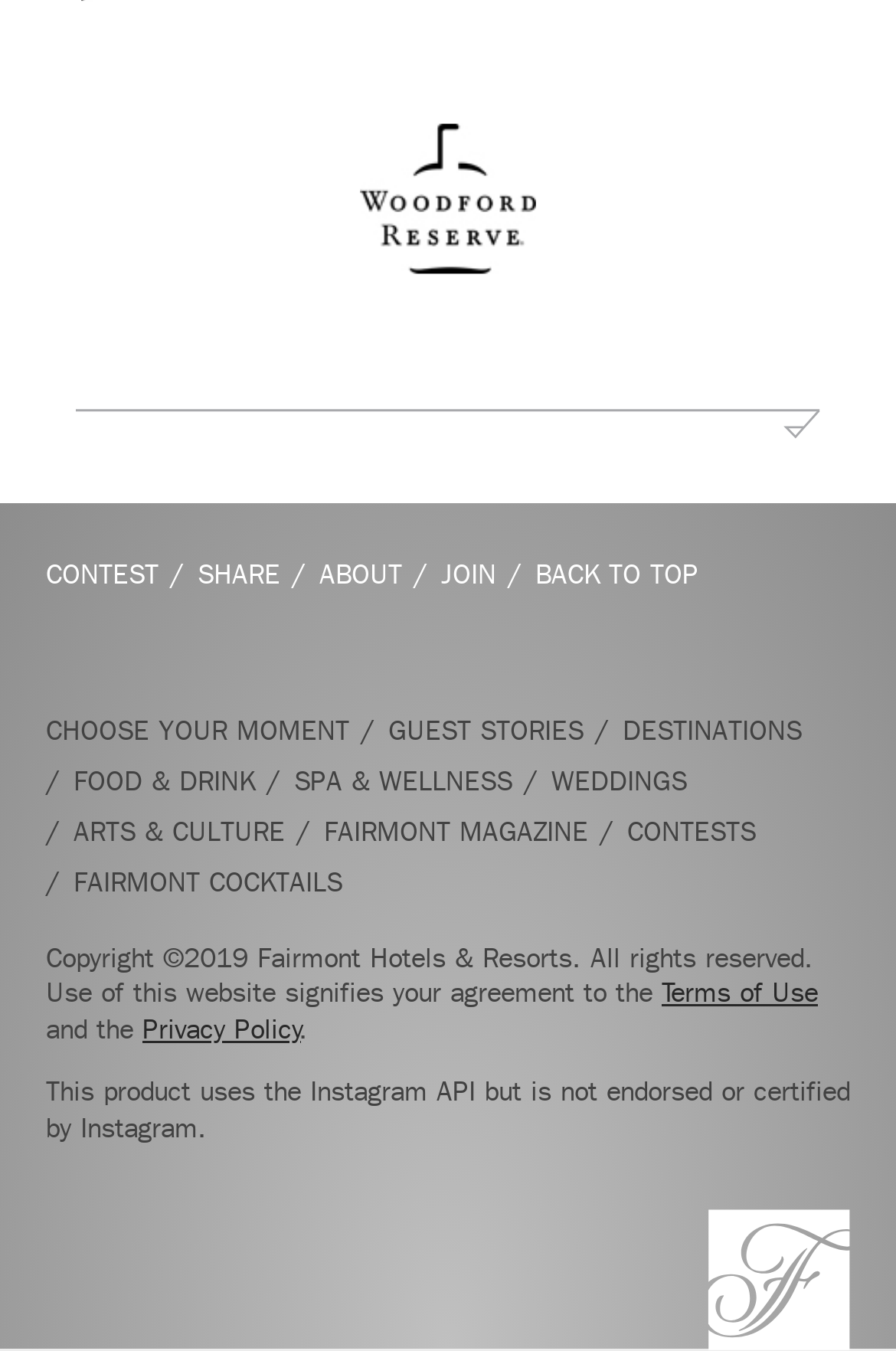Can you find the bounding box coordinates for the element that needs to be clicked to execute this instruction: "Click on CONTEST"? The coordinates should be given as four float numbers between 0 and 1, i.e., [left, top, right, bottom].

[0.051, 0.408, 0.177, 0.443]